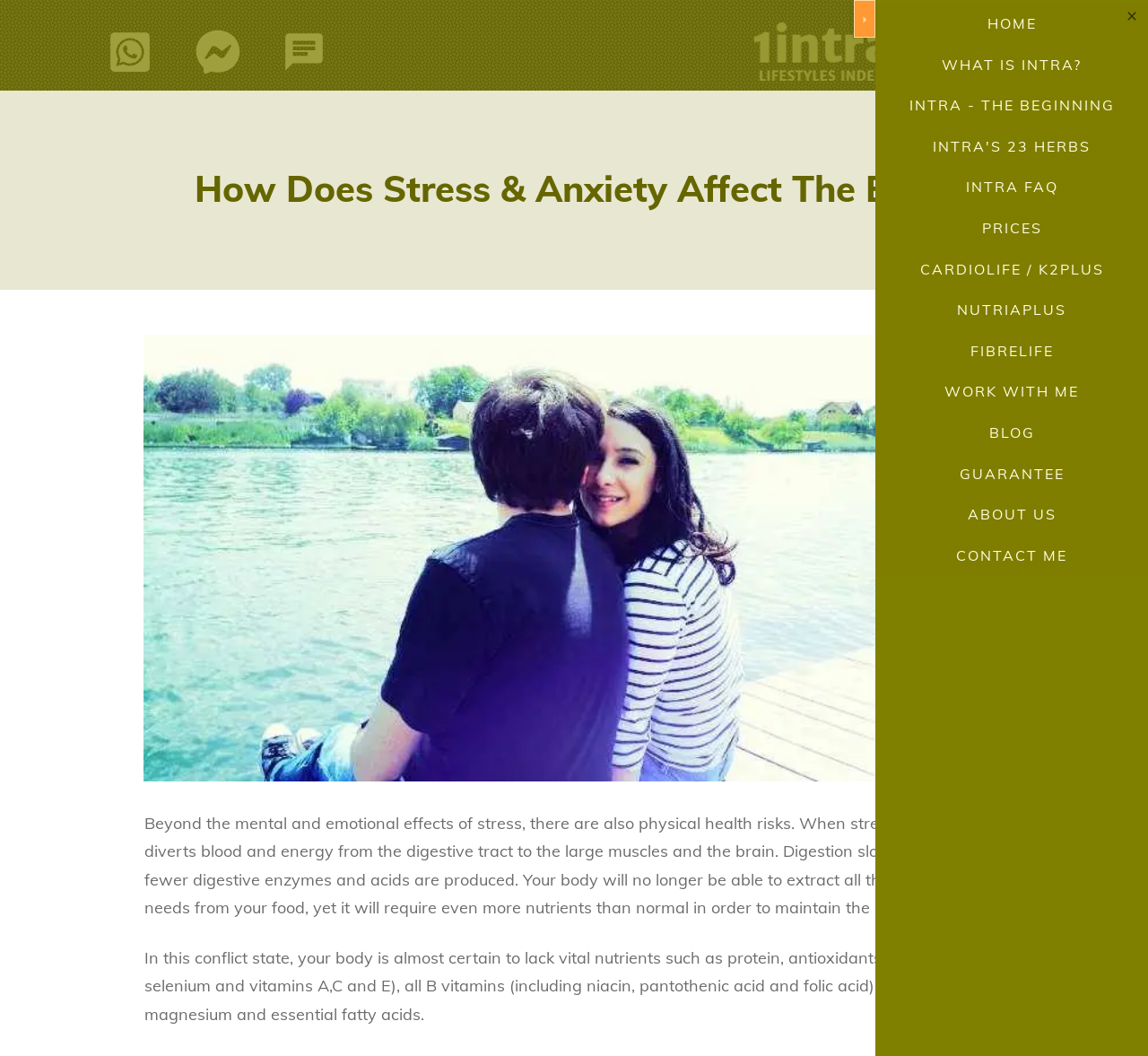Identify the coordinates of the bounding box for the element that must be clicked to accomplish the instruction: "View the 'PRICES' page".

[0.762, 0.197, 1.0, 0.236]